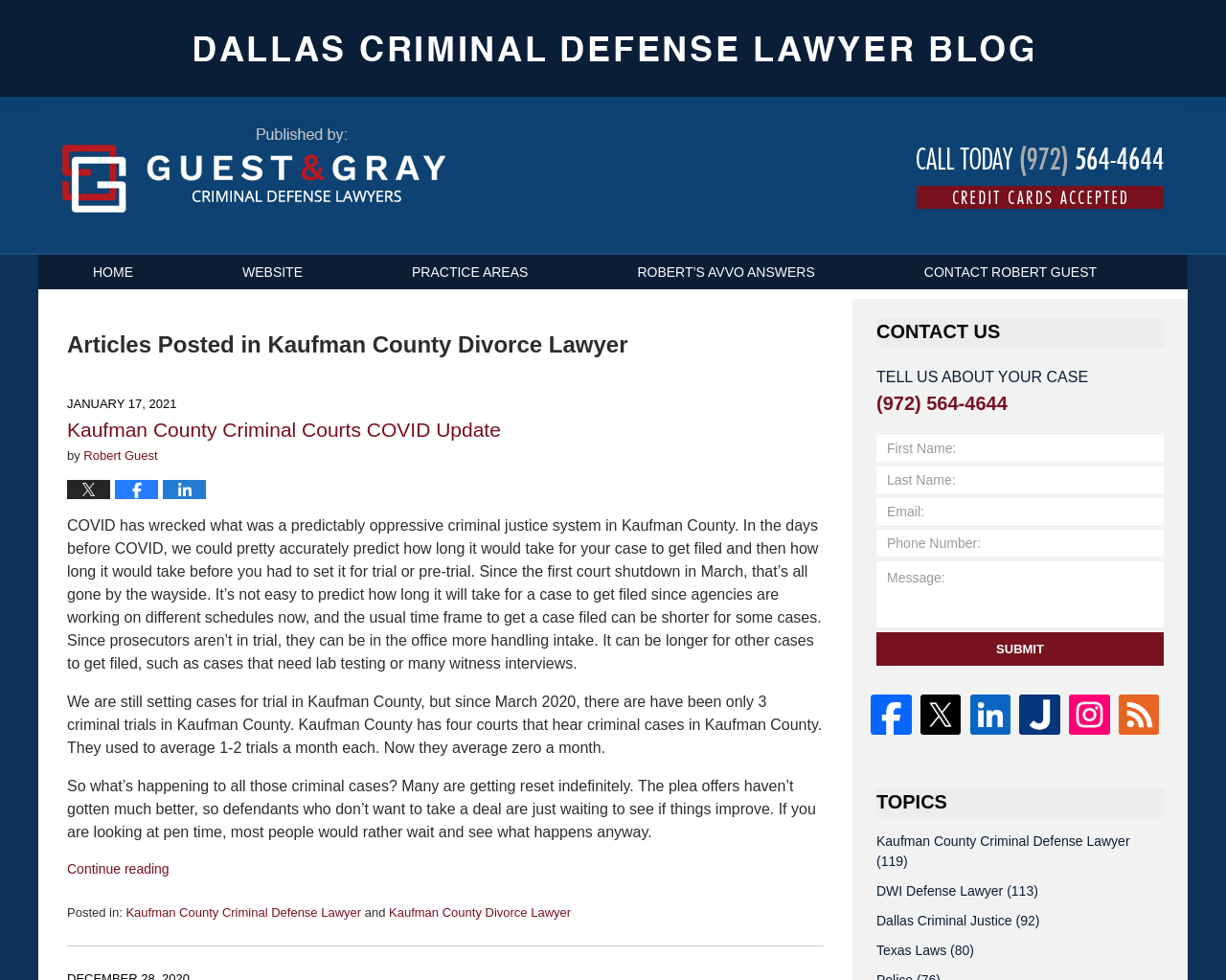Determine the bounding box coordinates (top-left x, top-left y, bottom-right x, bottom-right y) of the UI element described in the following text: name="10_First_Name" placeholder="First Name:"

[0.715, 0.432, 0.949, 0.46]